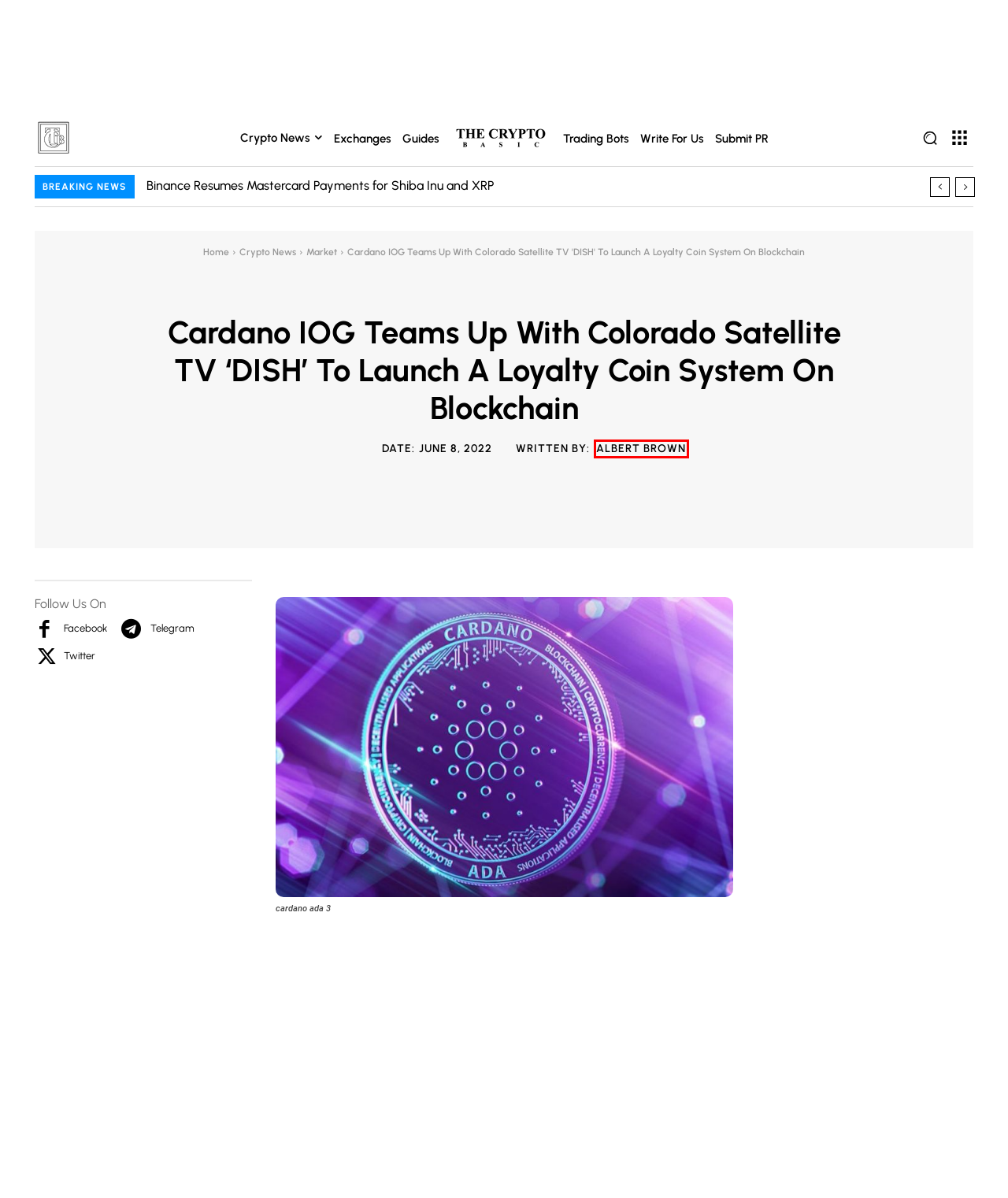View the screenshot of the webpage containing a red bounding box around a UI element. Select the most fitting webpage description for the new page shown after the element in the red bounding box is clicked. Here are the candidates:
A. Crypto Market News - The Crypto Basic
B. Hiring Full Time Remote Crypto News Writers
C. DEXTools Adds Support for Shiba Inu DEX ShibaSwap to Enhance User Experience
D. Submit PR
E. How 1,000, 5,000 or 10,000 XRP Holdings Can Generate $1M
F. Cryptocurrency Trading Bots - The Crypto Basic
G. Albert Brown - The Crypto Basic
H. Exchanges Reviews and Articles - The Crypto Basic

G